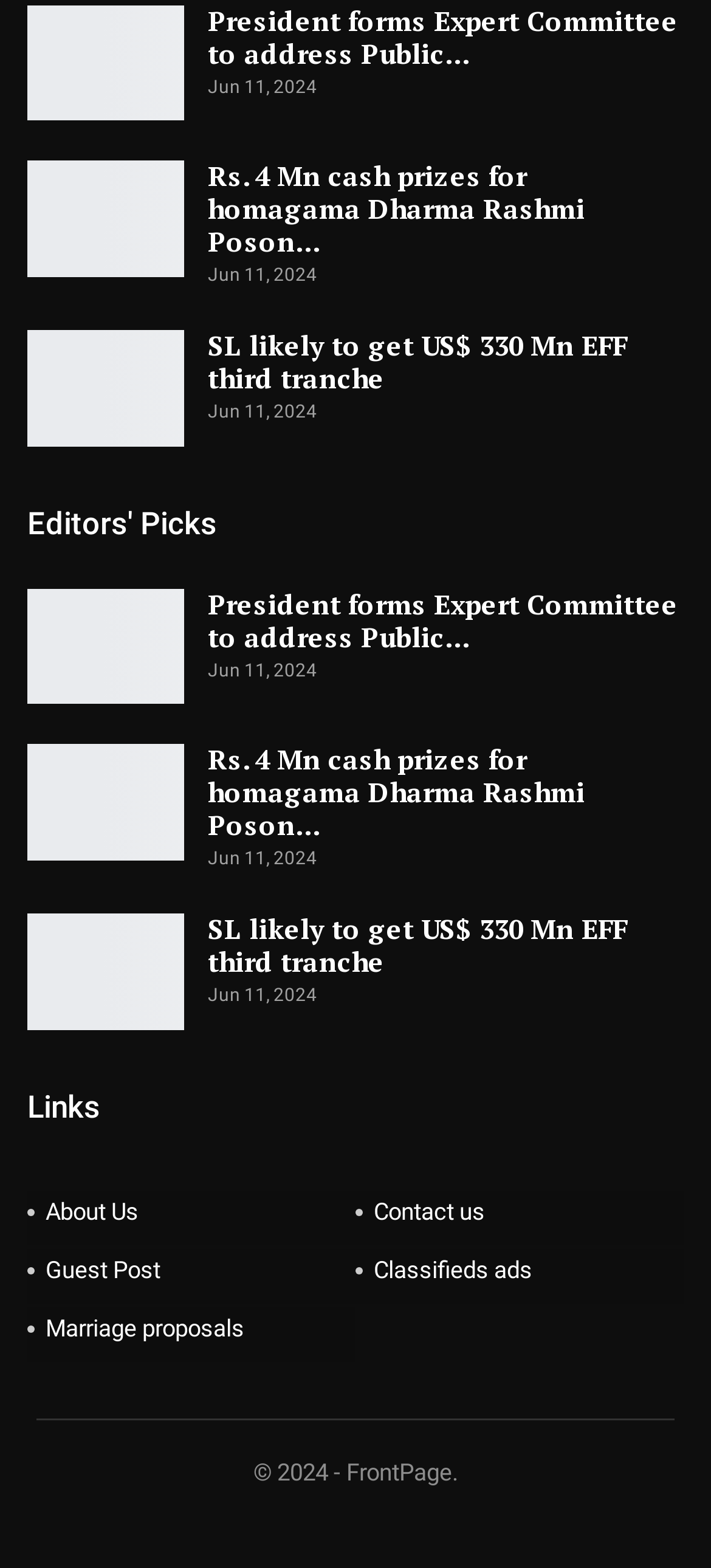Locate the bounding box coordinates of the element to click to perform the following action: 'View news published on Jun 11, 2024'. The coordinates should be given as four float values between 0 and 1, in the form of [left, top, right, bottom].

[0.292, 0.049, 0.446, 0.061]